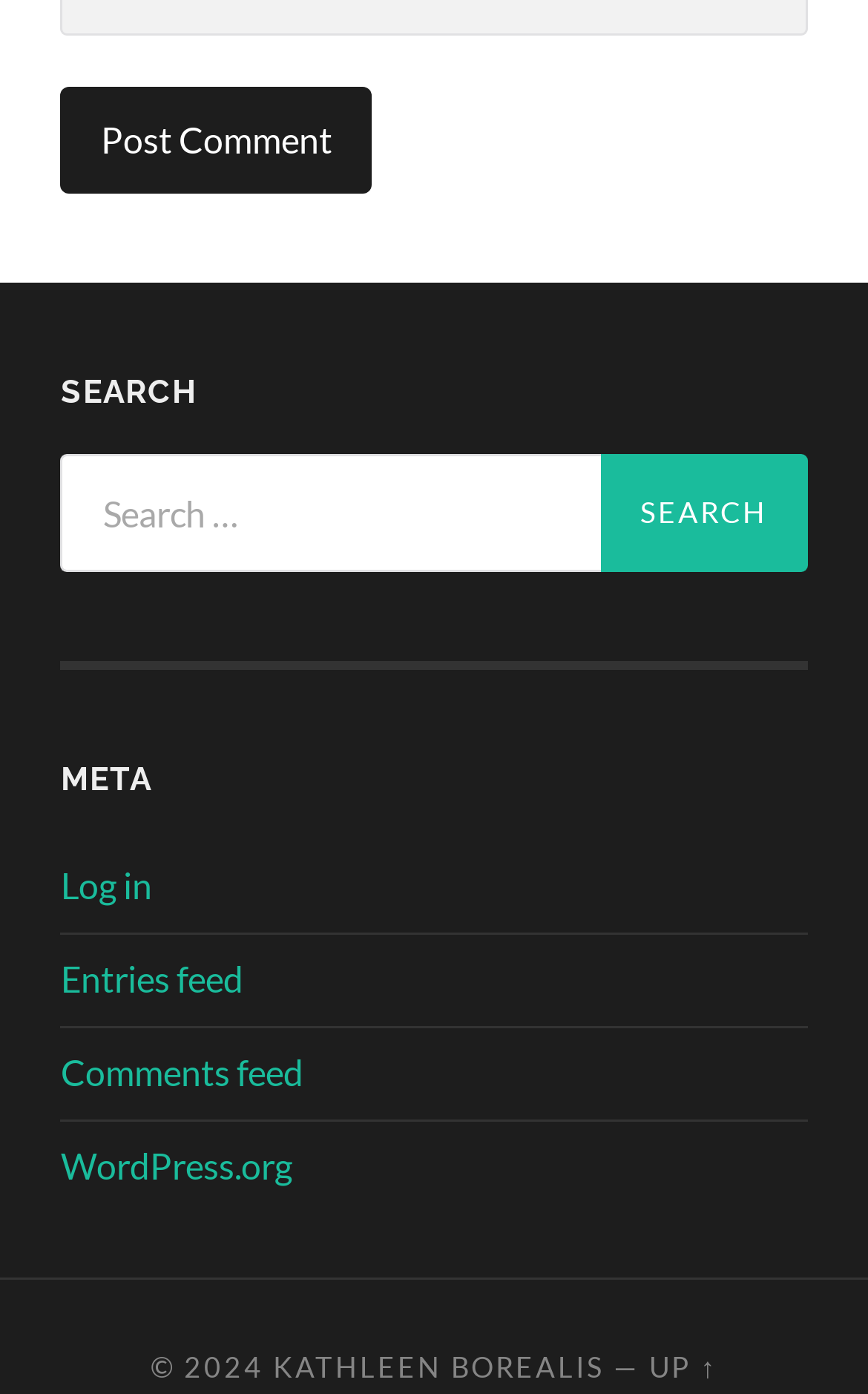Please determine the bounding box coordinates of the element's region to click in order to carry out the following instruction: "Post a comment". The coordinates should be four float numbers between 0 and 1, i.e., [left, top, right, bottom].

[0.07, 0.062, 0.429, 0.138]